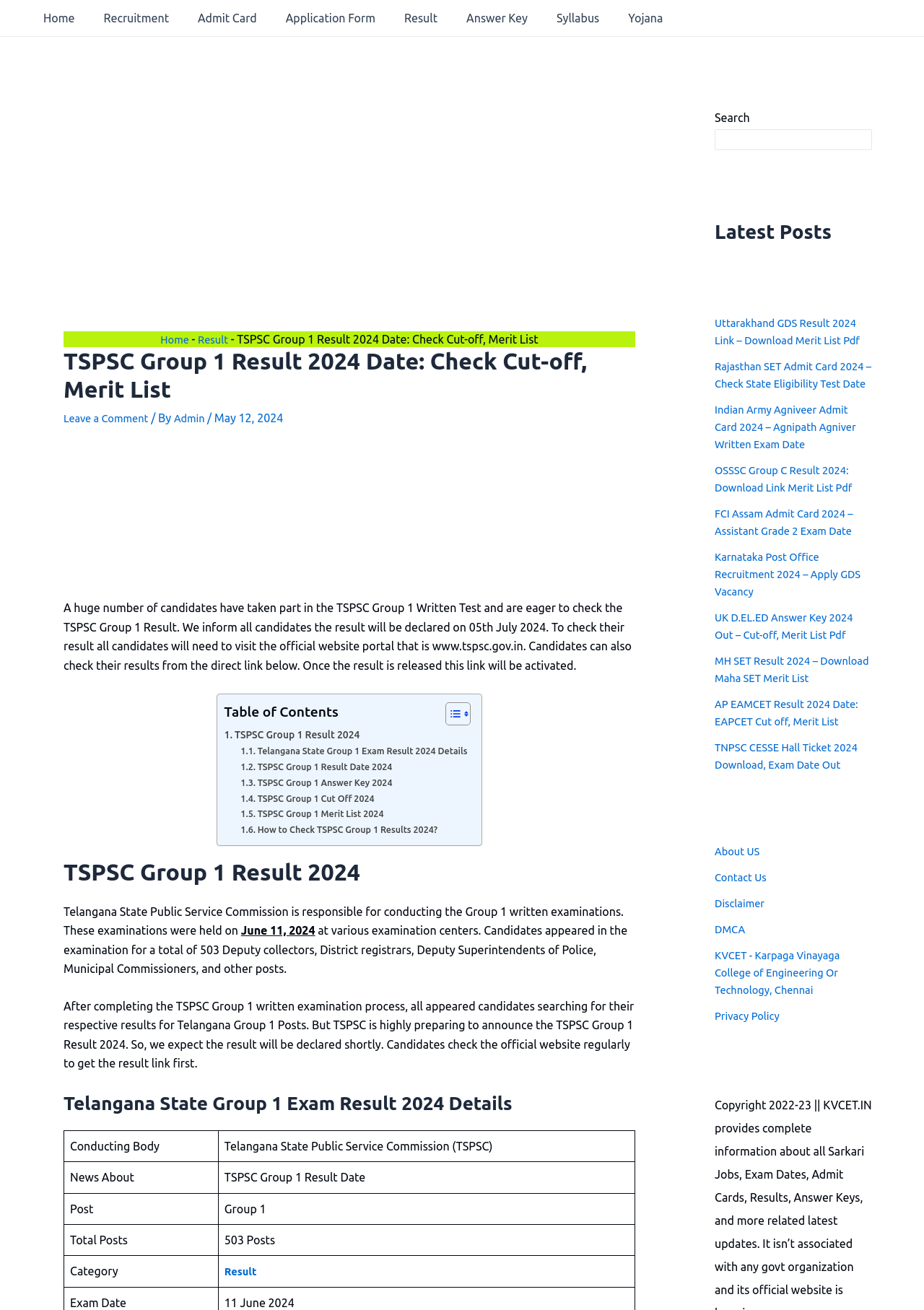Pinpoint the bounding box coordinates of the clickable element needed to complete the instruction: "View the 'Latest Posts'". The coordinates should be provided as four float numbers between 0 and 1: [left, top, right, bottom].

[0.773, 0.168, 0.944, 0.188]